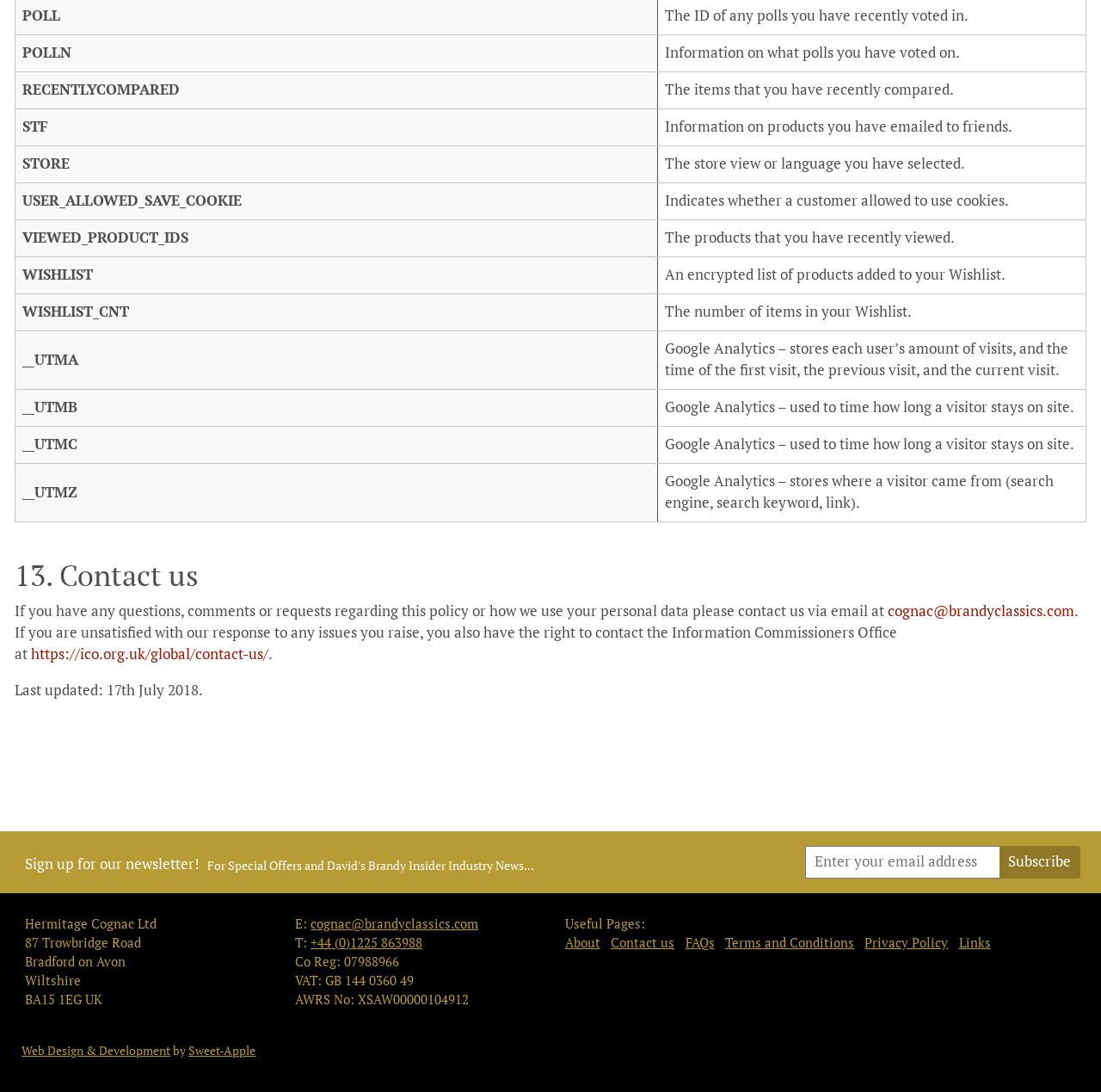Find the bounding box of the web element that fits this description: "About".

[0.513, 0.856, 0.545, 0.871]